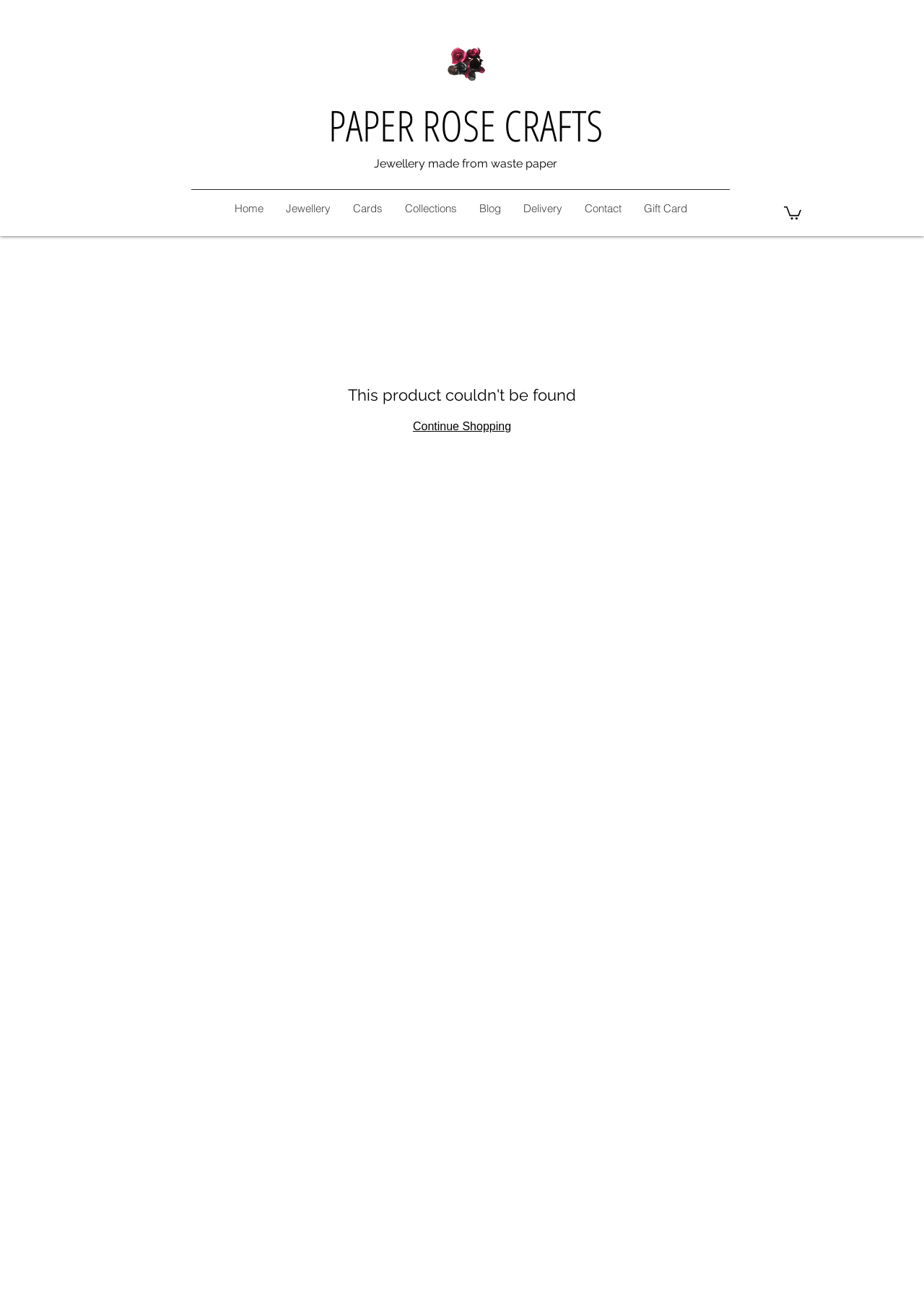Provide a one-word or brief phrase answer to the question:
What is the brand name of the website?

Paper Rose Crafts